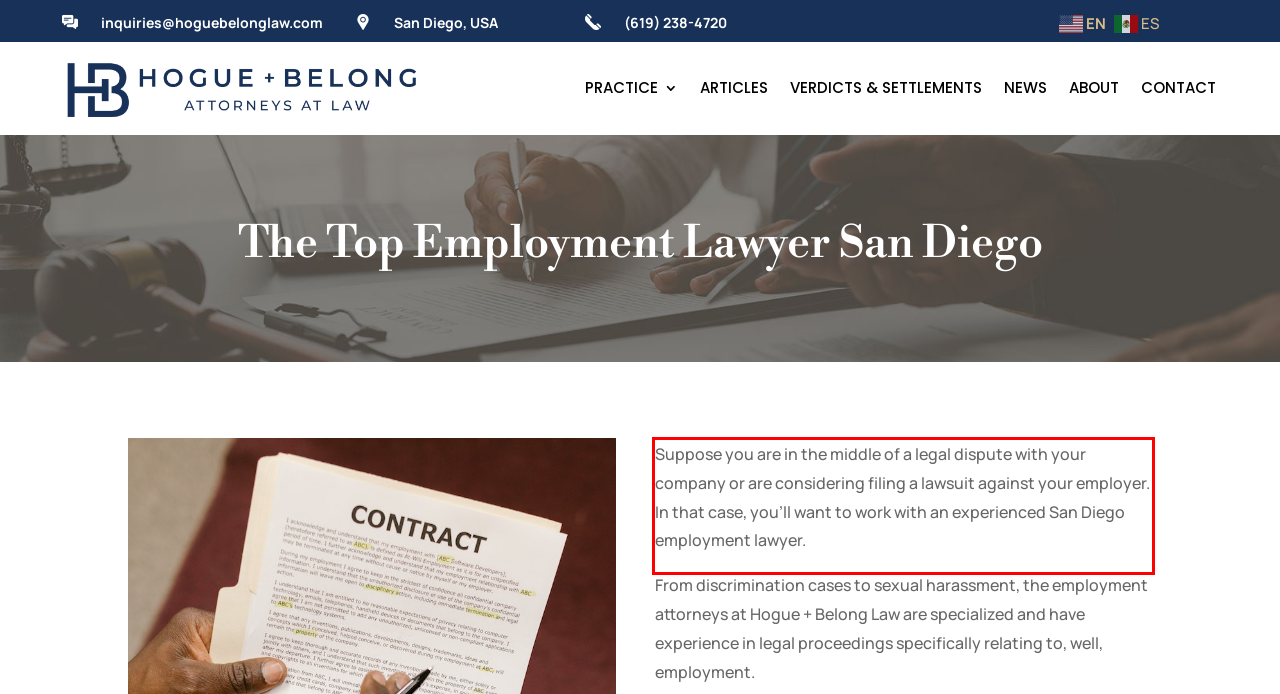Please identify the text within the red rectangular bounding box in the provided webpage screenshot.

Suppose you are in the middle of a legal dispute with your company or are considering filing a lawsuit against your employer. In that case, you’ll want to work with an experienced San Diego employment lawyer.